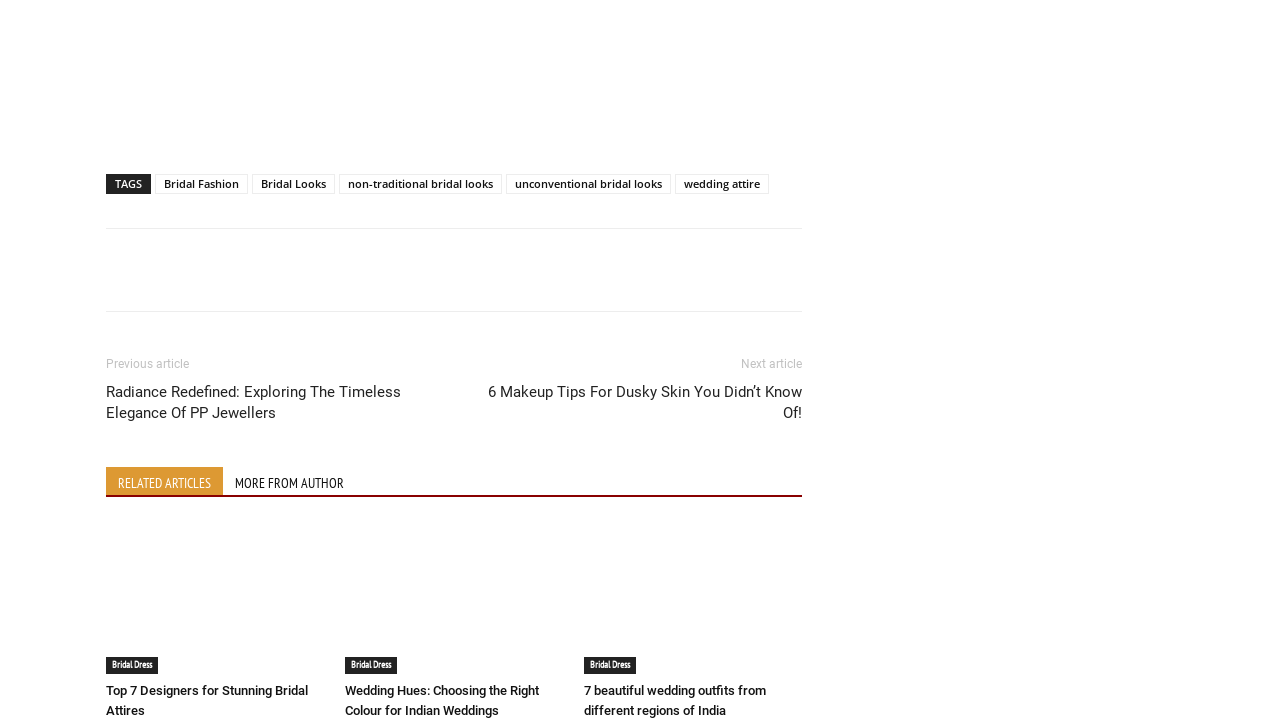What is the purpose of the 'Previous article' and 'Next article' buttons?
Please answer using one word or phrase, based on the screenshot.

Navigation